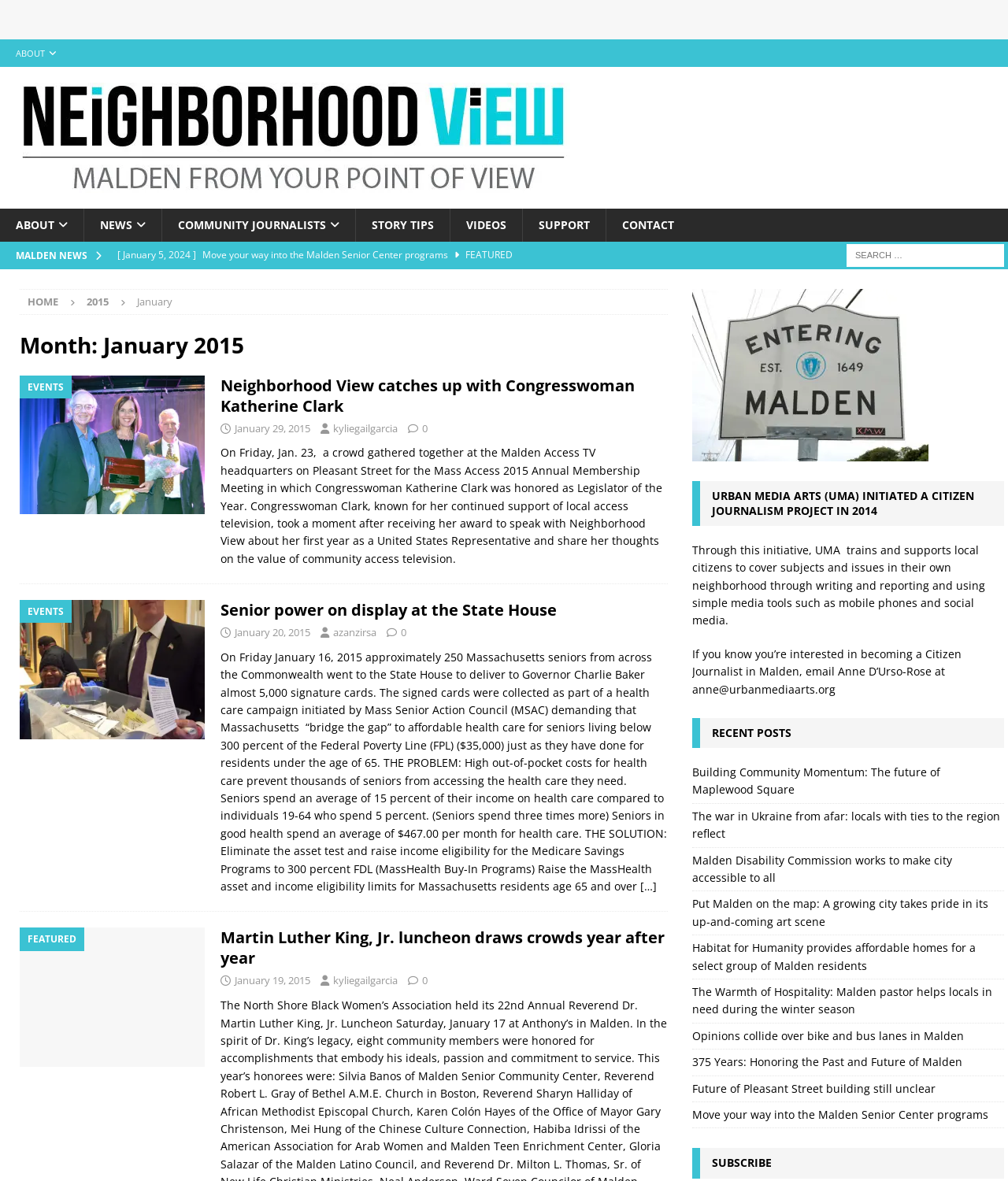Who is the author of the second article?
Using the image as a reference, give a one-word or short phrase answer.

azanzirsa